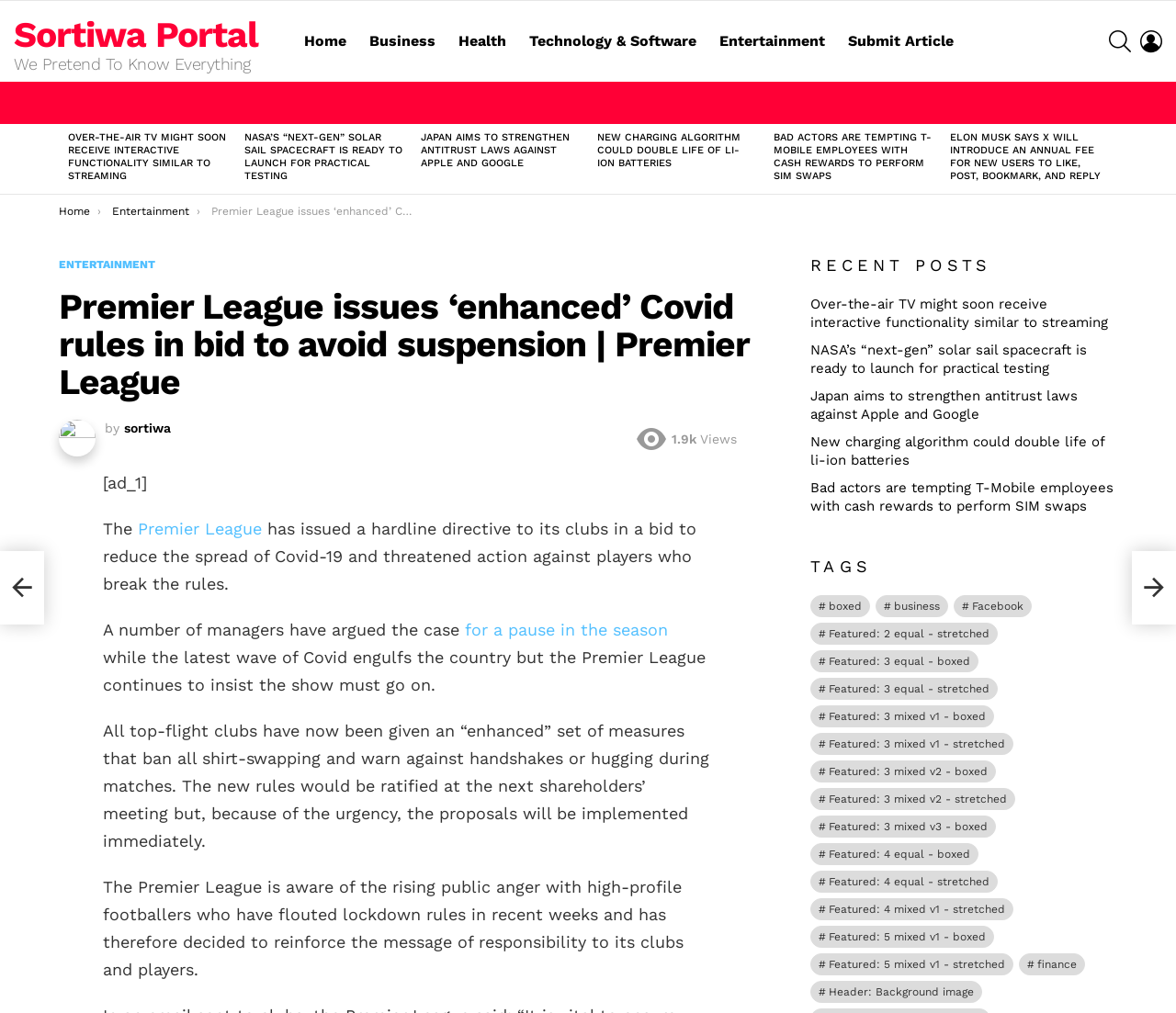Answer with a single word or phrase: 
What is the category of the article 'Premier League issues ‘enhanced’ Covid rules in bid to avoid suspension'?

Entertainment